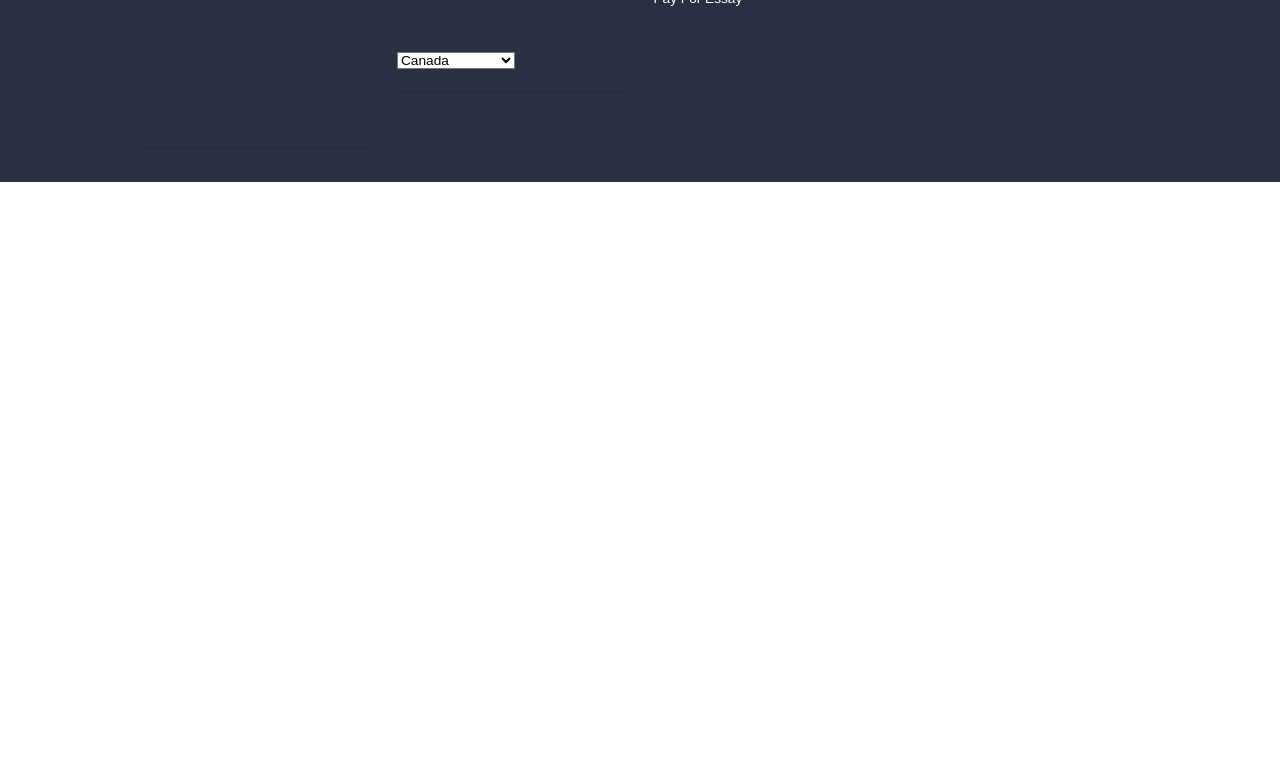Can you find the bounding box coordinates for the element that needs to be clicked to execute this instruction: "view men's section"? The coordinates should be given as four float numbers between 0 and 1, i.e., [left, top, right, bottom].

None